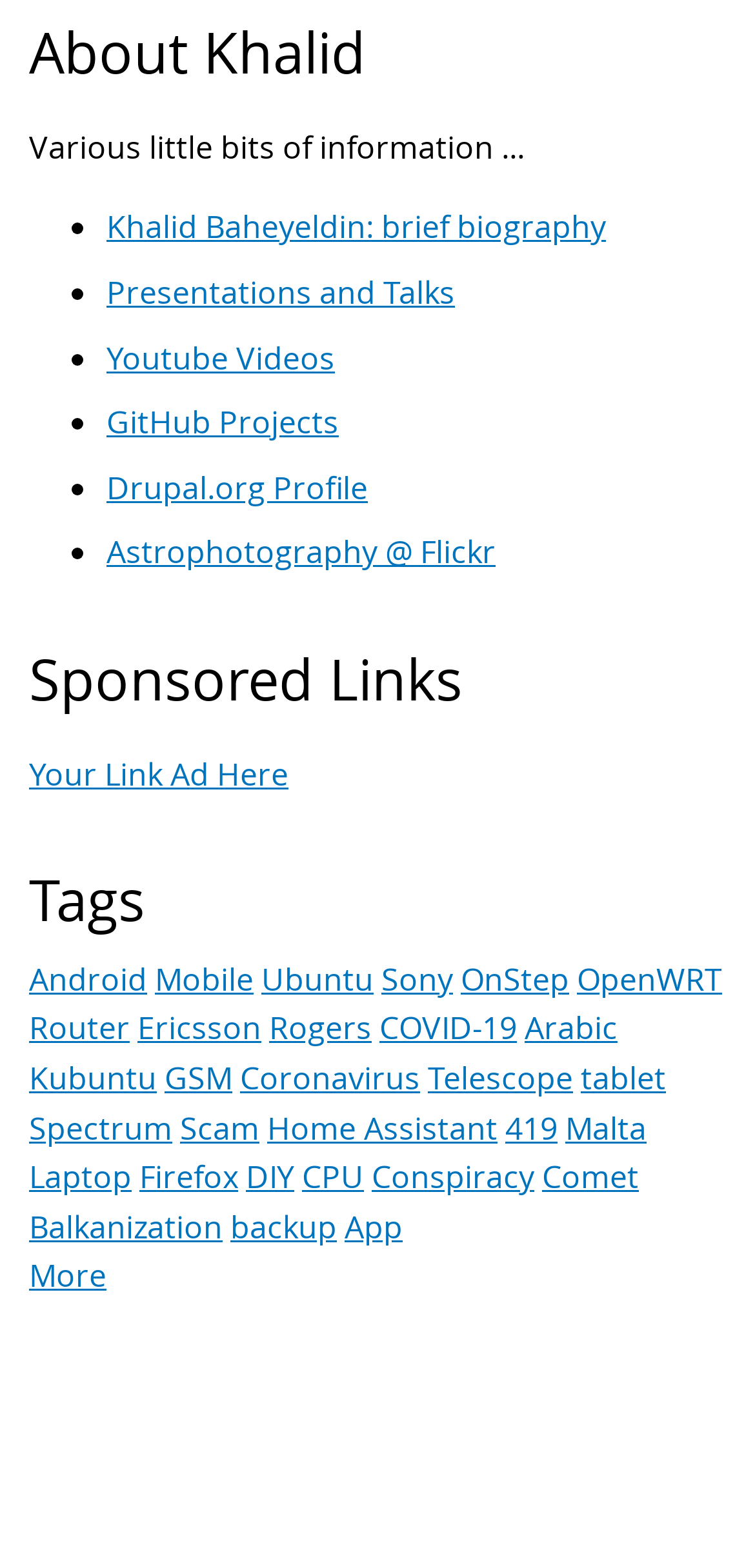What is the purpose of the 'Sponsored Links' section?
Based on the image, provide your answer in one word or phrase.

Advertising